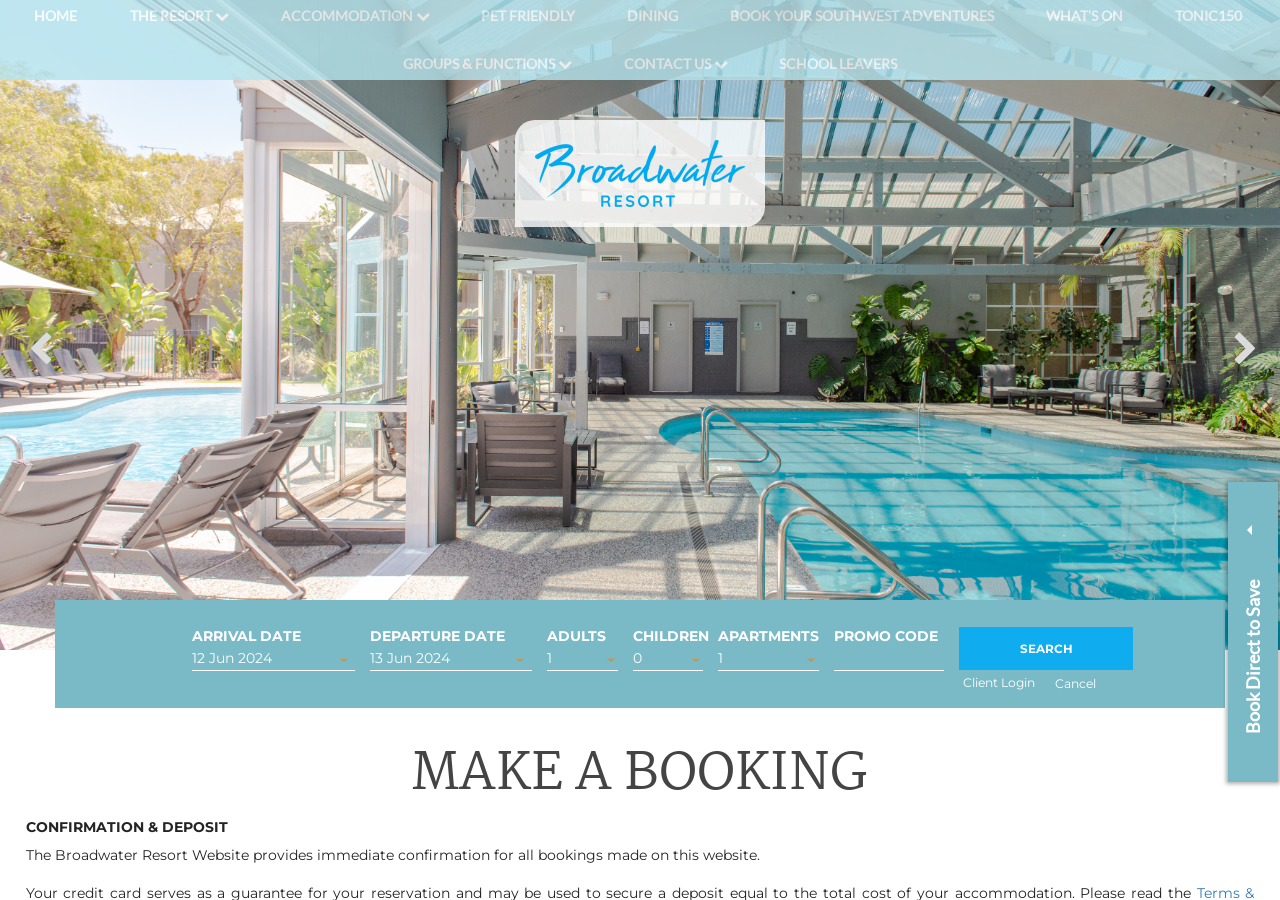What is the purpose of this webpage?
Refer to the screenshot and respond with a concise word or phrase.

Book resort accommodations